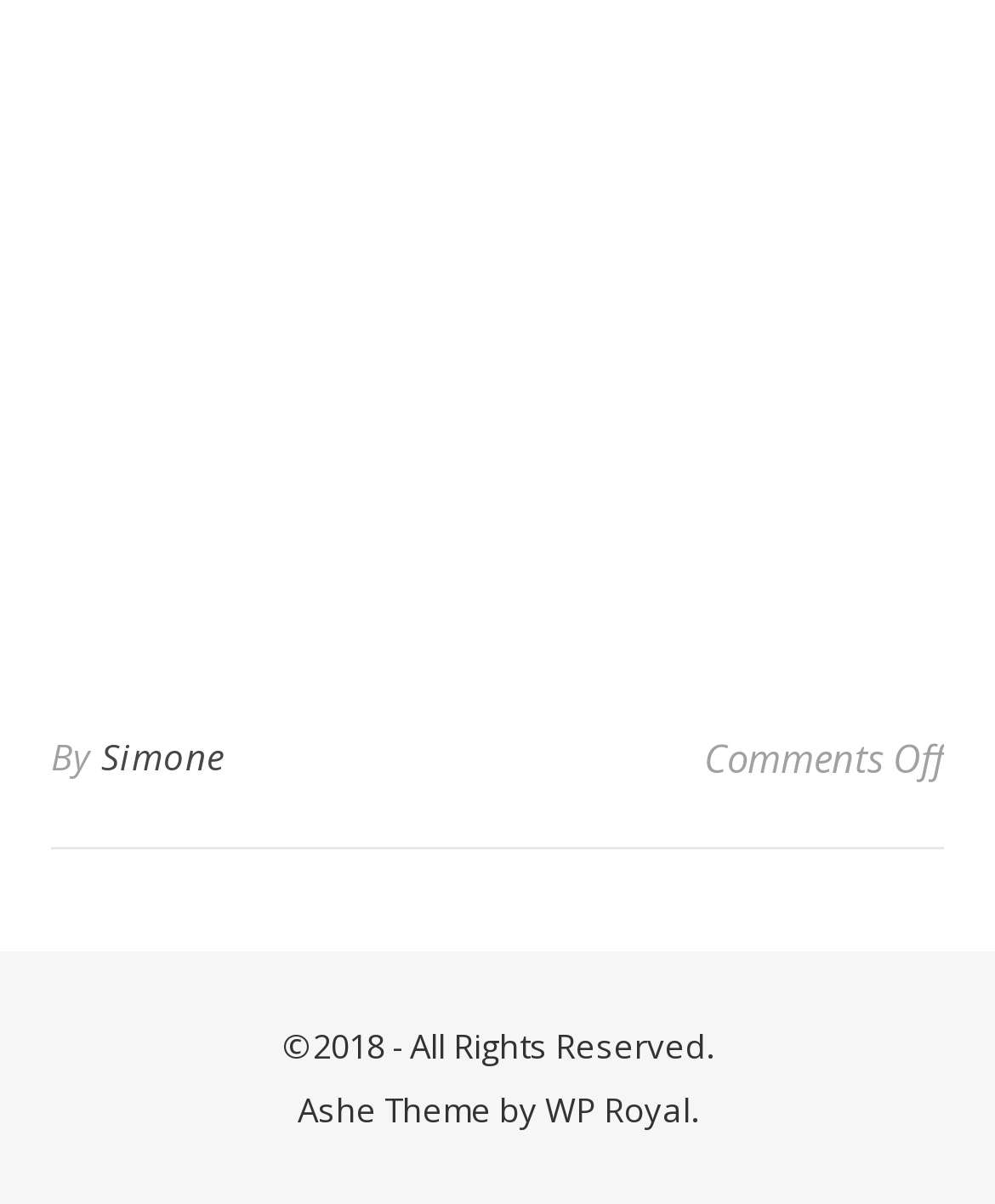Who is the author of the webpage?
Please provide a single word or phrase as your answer based on the screenshot.

Simone